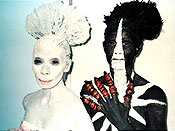Describe all the important aspects and features visible in the image.

The image features two performers in striking costumes and makeup, showcasing an elaborate artistic representation. On the left, a figure with white face paint and a dramatic, voluminous hairstyle appears ethereal, clad in subtle attire that complements the light hues. On the right, another performer presents a stark contrast, adorned in bold black face paint displaying intricate patterns, accented by red accessories around the neck and a striking hairstyle that enhances their dramatic presence. Together, they embody a powerful visual narrative, likely portraying characters inspired by cultural or thematic motifs, drawing attention to their contrasting aesthetics and artistic expression.